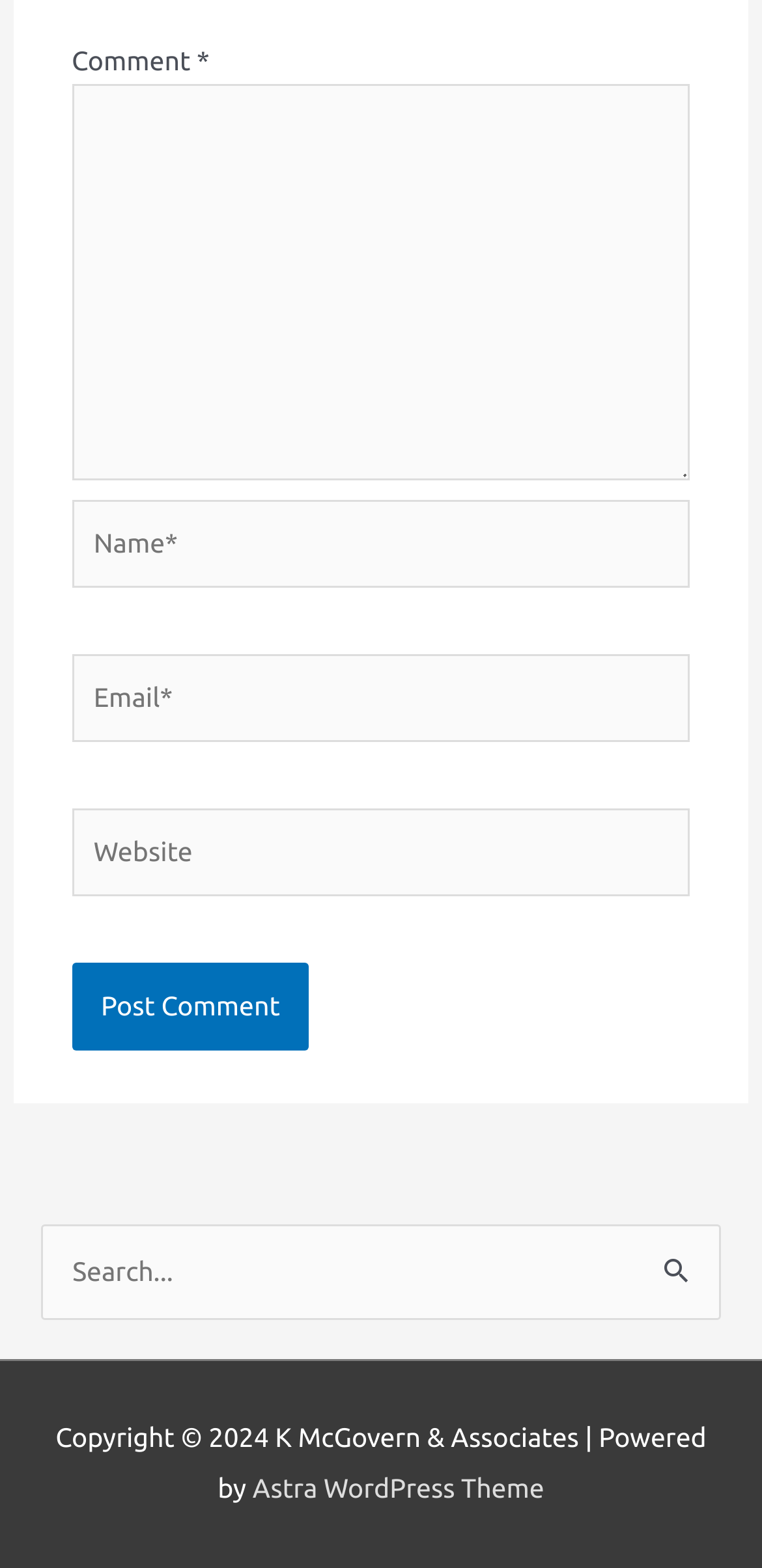What is the copyright year mentioned at the bottom of the page?
Look at the image and answer the question using a single word or phrase.

2024